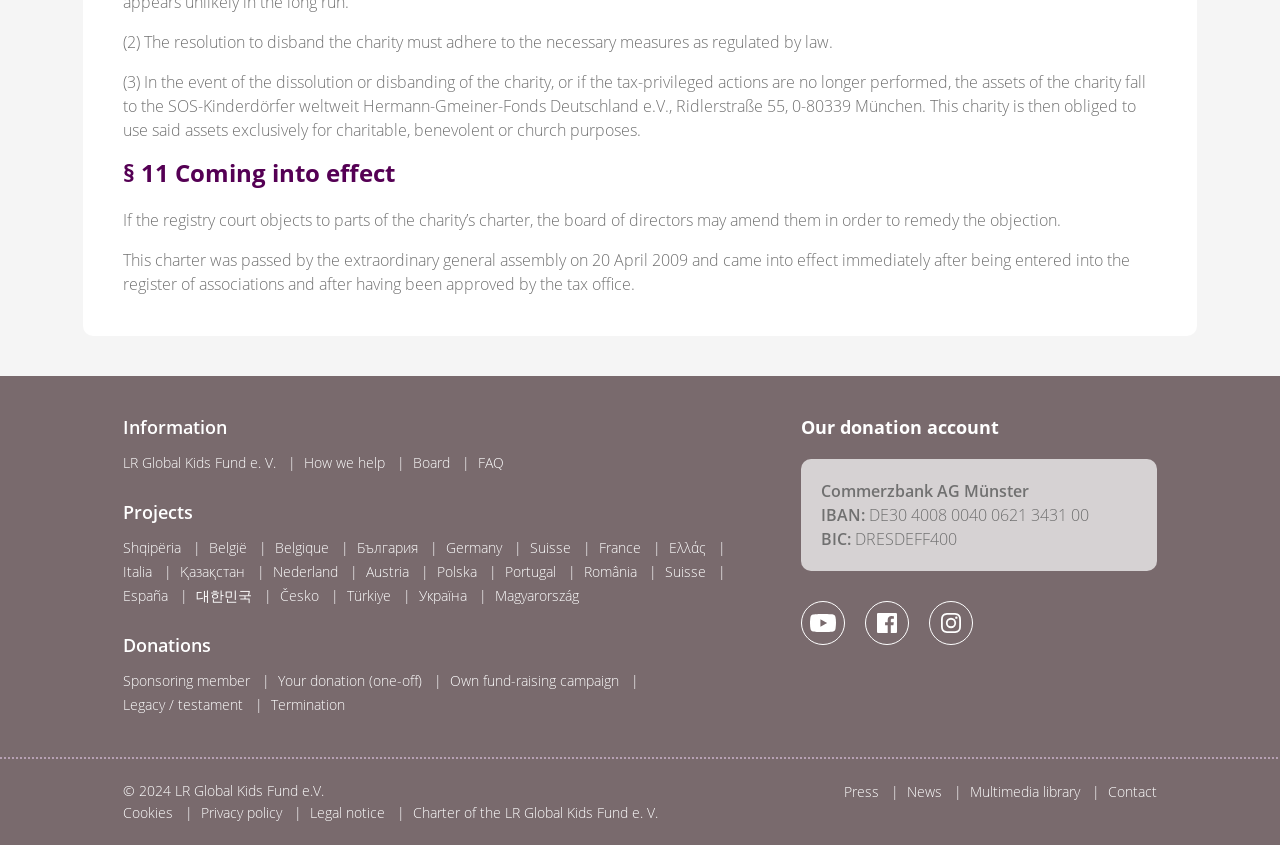Determine the bounding box coordinates for the element that should be clicked to follow this instruction: "Go to the Donations page". The coordinates should be given as four float numbers between 0 and 1, in the format [left, top, right, bottom].

[0.096, 0.749, 0.165, 0.778]